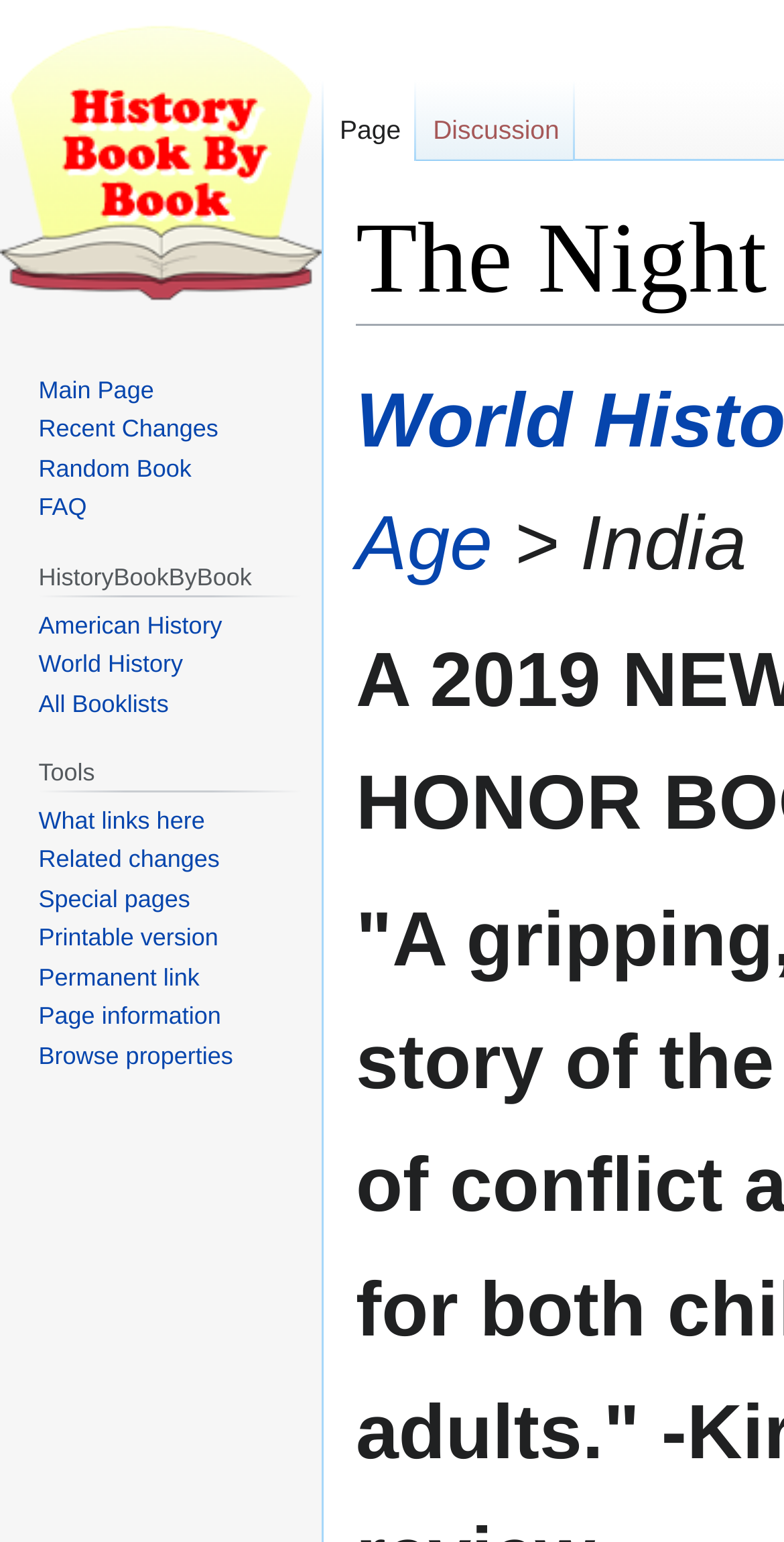Please predict the bounding box coordinates of the element's region where a click is necessary to complete the following instruction: "View American History". The coordinates should be represented by four float numbers between 0 and 1, i.e., [left, top, right, bottom].

[0.049, 0.396, 0.283, 0.414]